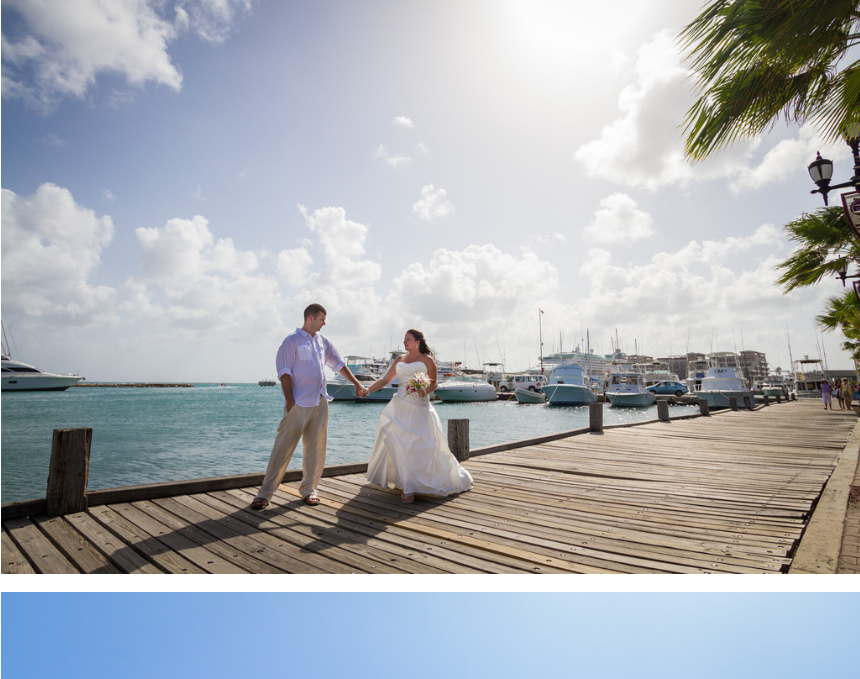Carefully examine the image and provide an in-depth answer to the question: What are the yachts doing in the harbor?

The caption states that 'luxurious yachts line the harbor', indicating that the yachts are positioned along the harbor, adding to the picturesque scenery.